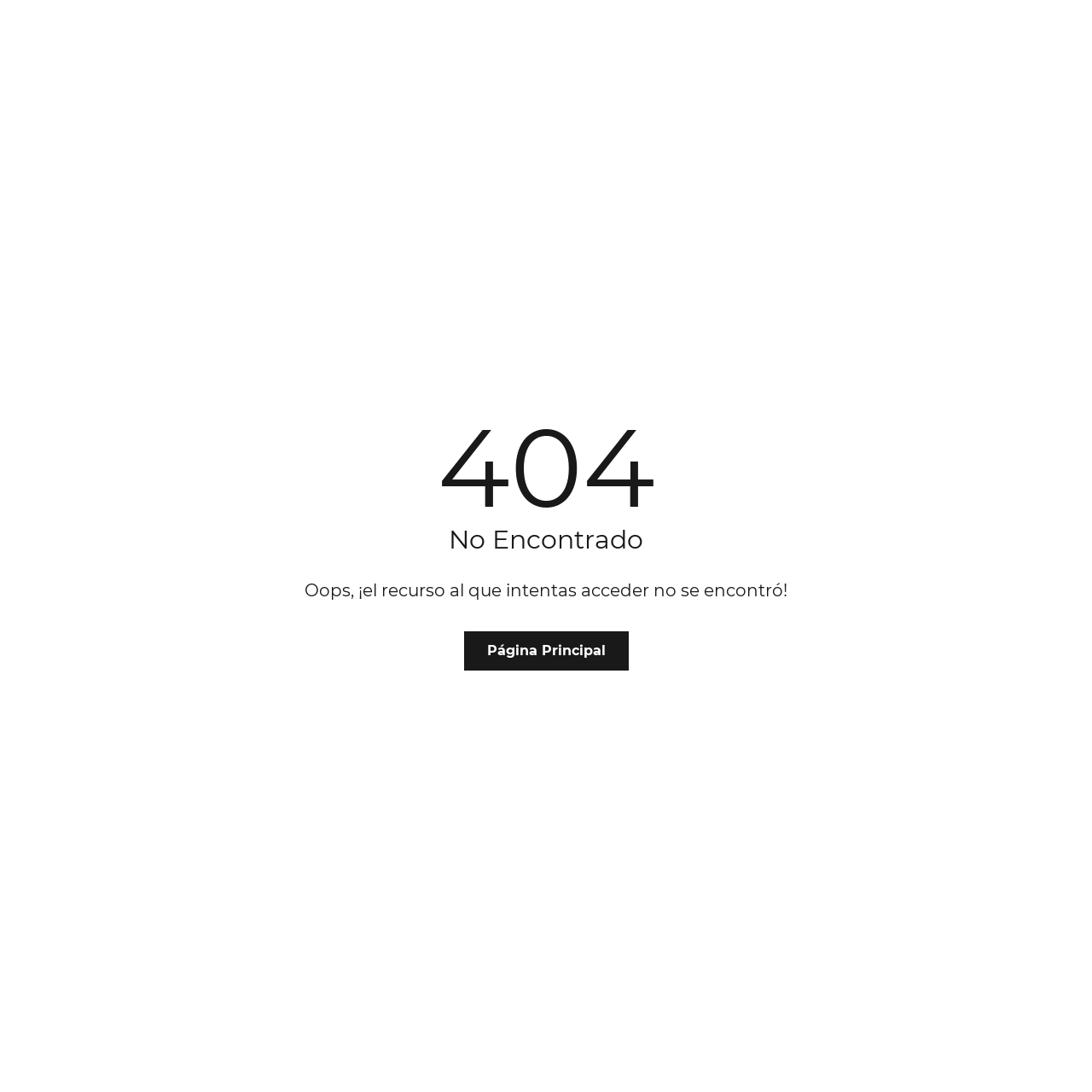Identify the bounding box for the UI element specified in this description: "Página Principal". The coordinates must be four float numbers between 0 and 1, formatted as [left, top, right, bottom].

[0.425, 0.578, 0.575, 0.614]